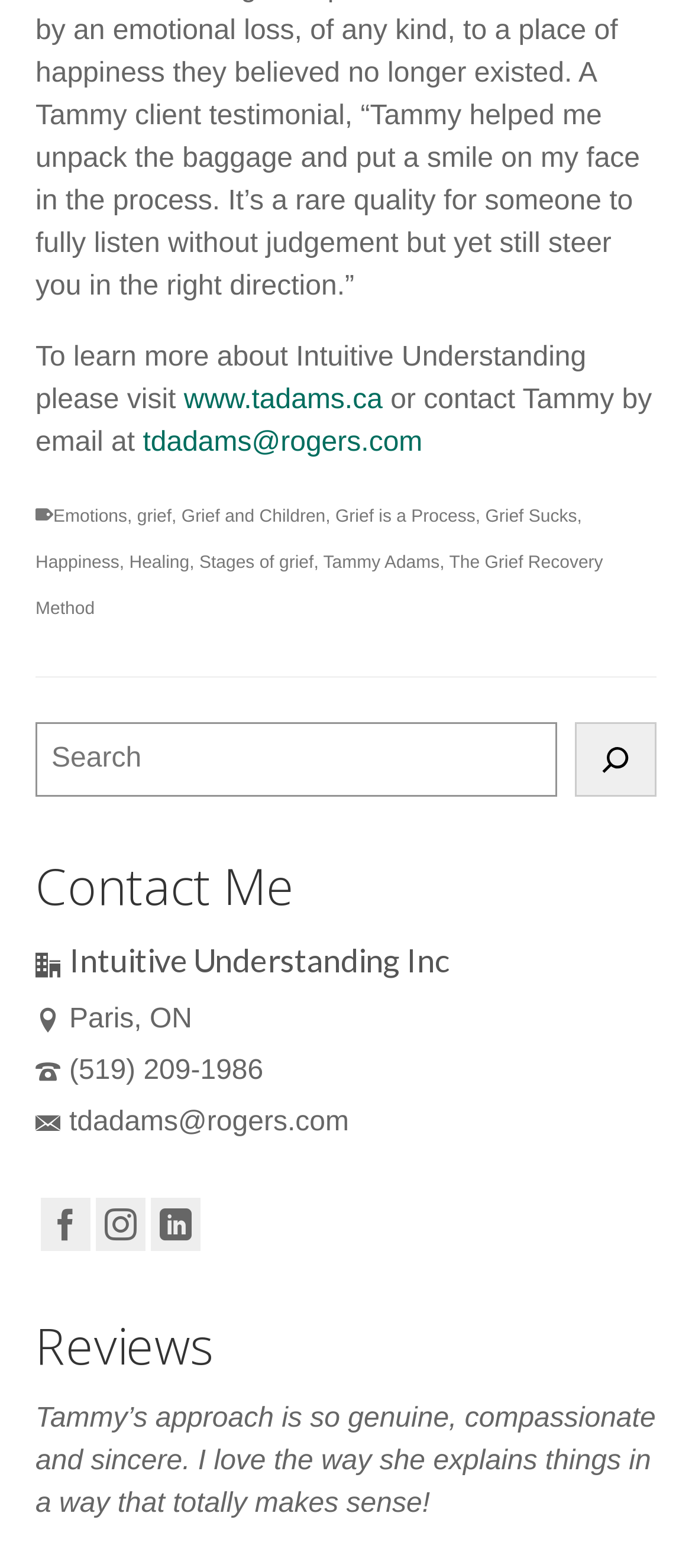Determine the bounding box coordinates of the section I need to click to execute the following instruction: "search for something". Provide the coordinates as four float numbers between 0 and 1, i.e., [left, top, right, bottom].

[0.051, 0.461, 0.949, 0.508]